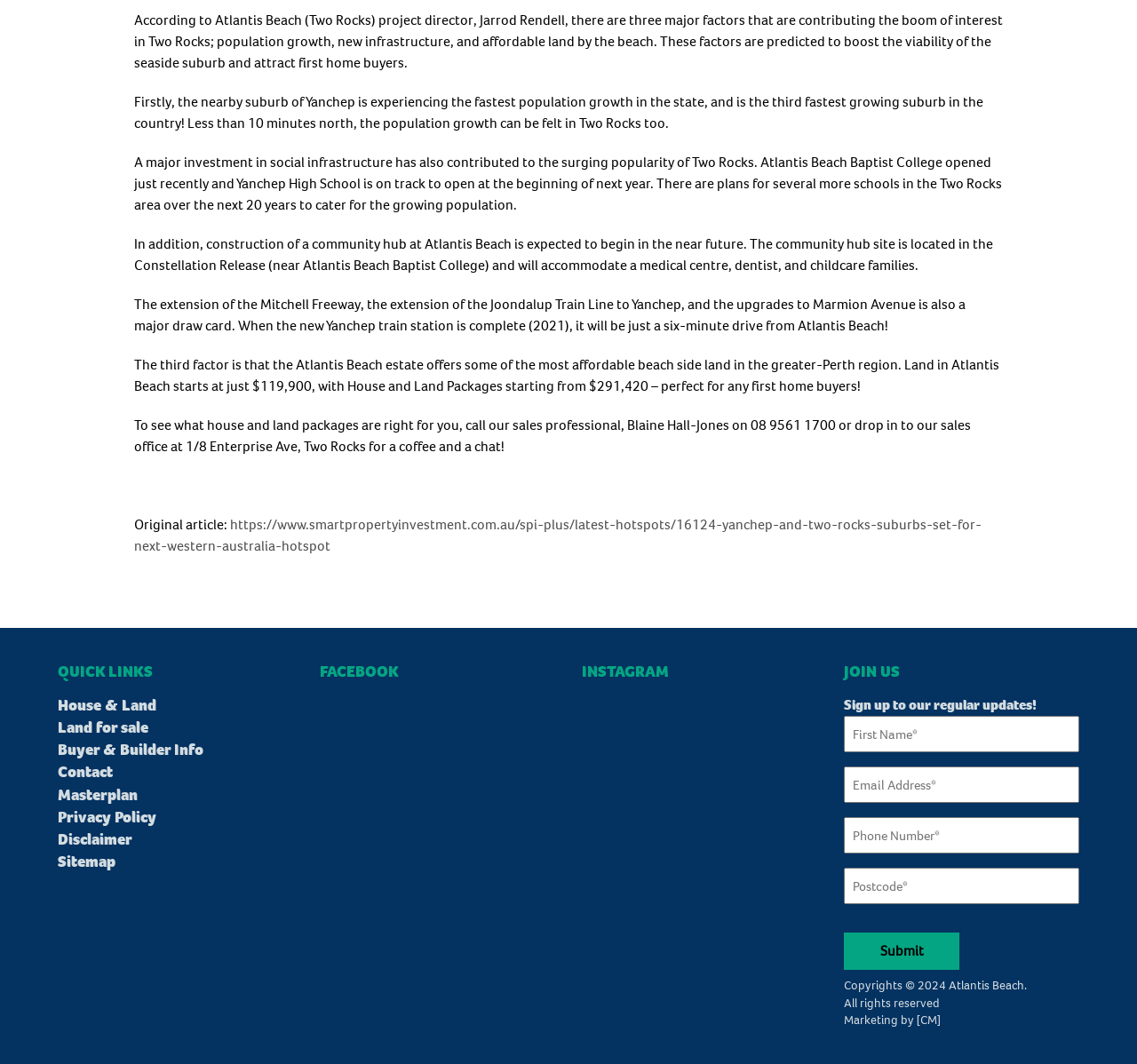Refer to the image and answer the question with as much detail as possible: What is the price of land in Atlantis Beach?

The price of land in Atlantis Beach is mentioned in the sixth paragraph of the webpage, which states that land in Atlantis Beach starts at just $119,900.